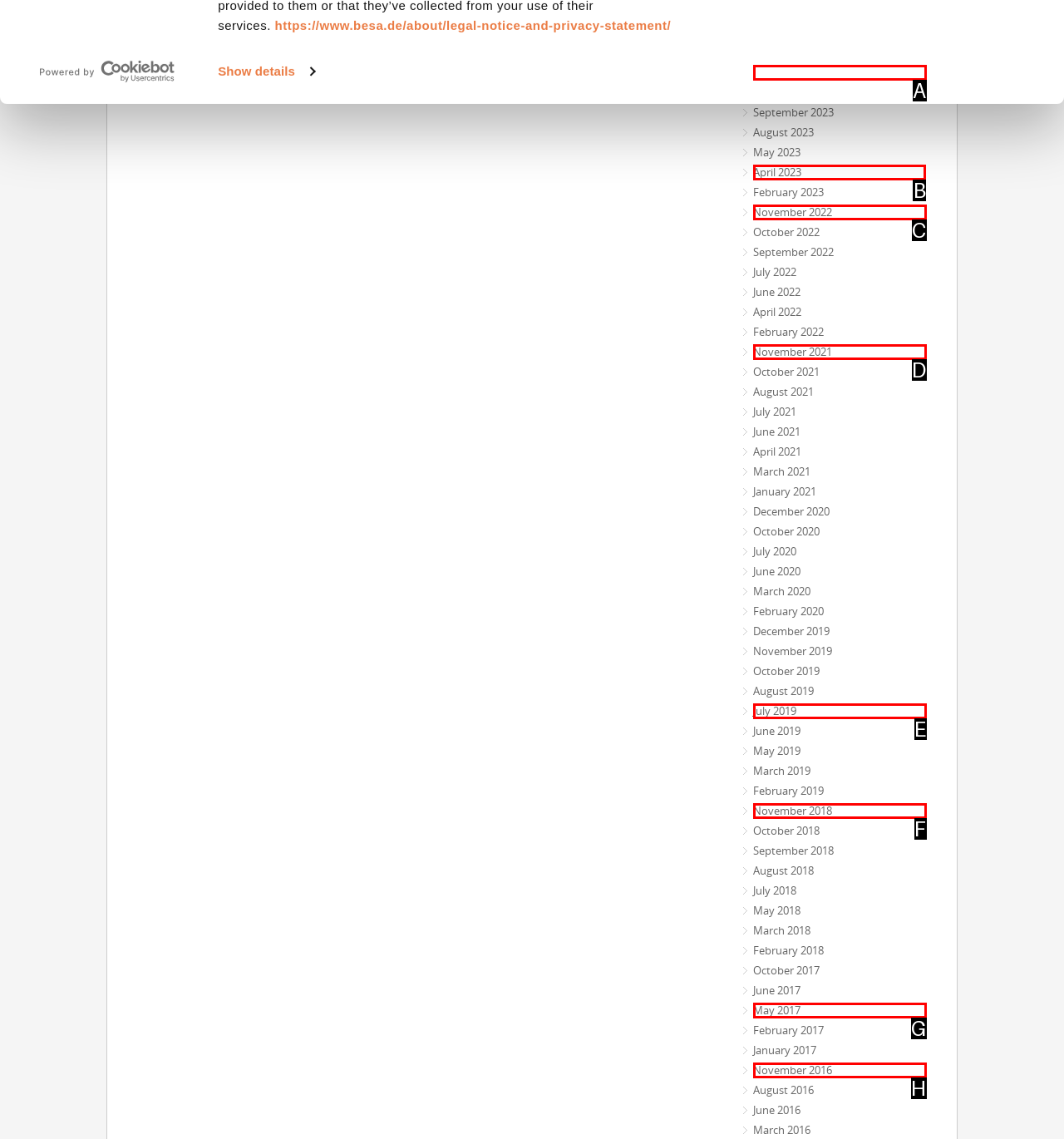Which lettered option should be clicked to perform the following task: View February 2023
Respond with the letter of the appropriate option.

B